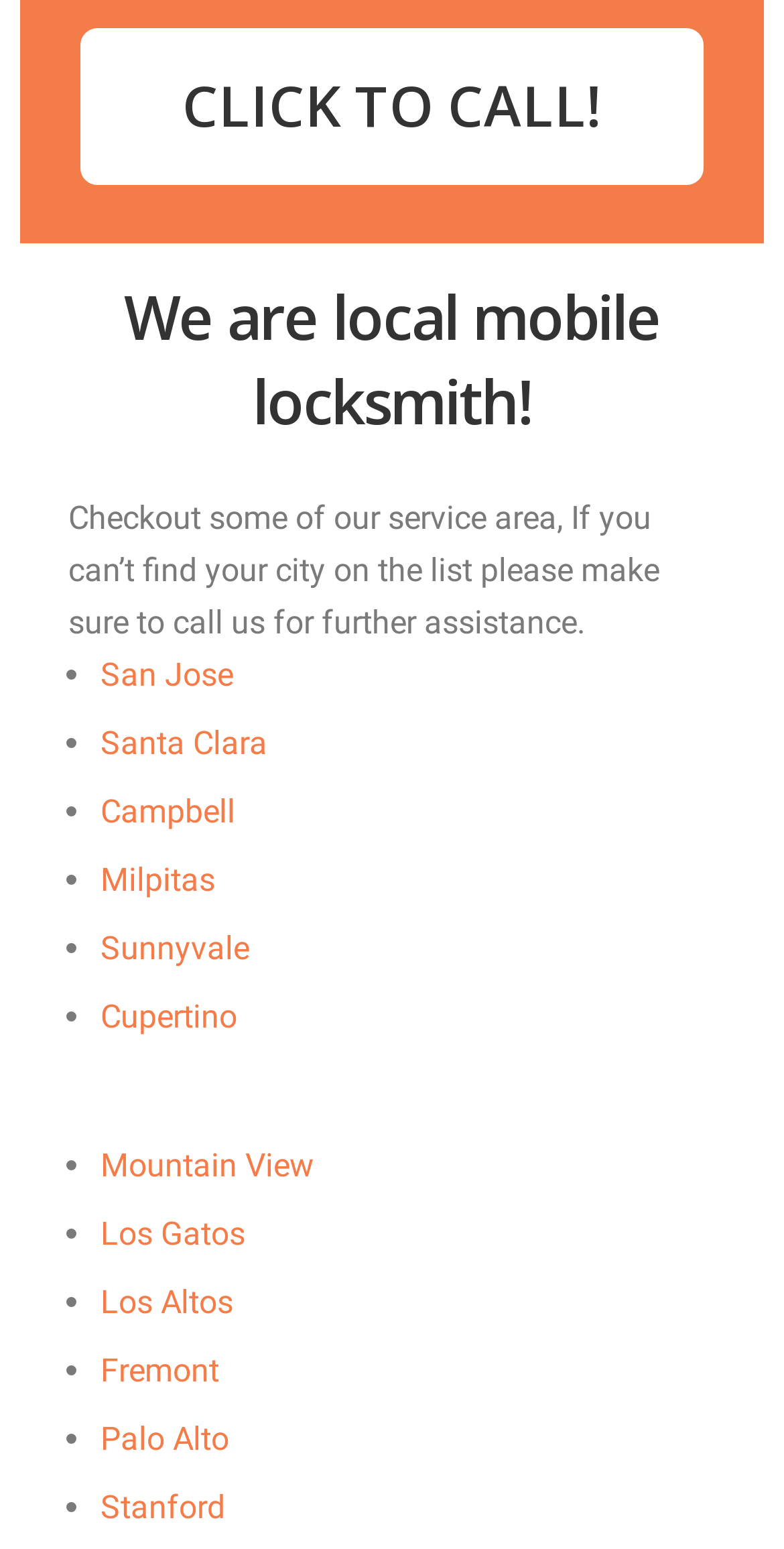Please determine the bounding box of the UI element that matches this description: Click To Call!. The coordinates should be given as (top-left x, top-left y, bottom-right x, bottom-right y), with all values between 0 and 1.

[0.103, 0.018, 0.897, 0.12]